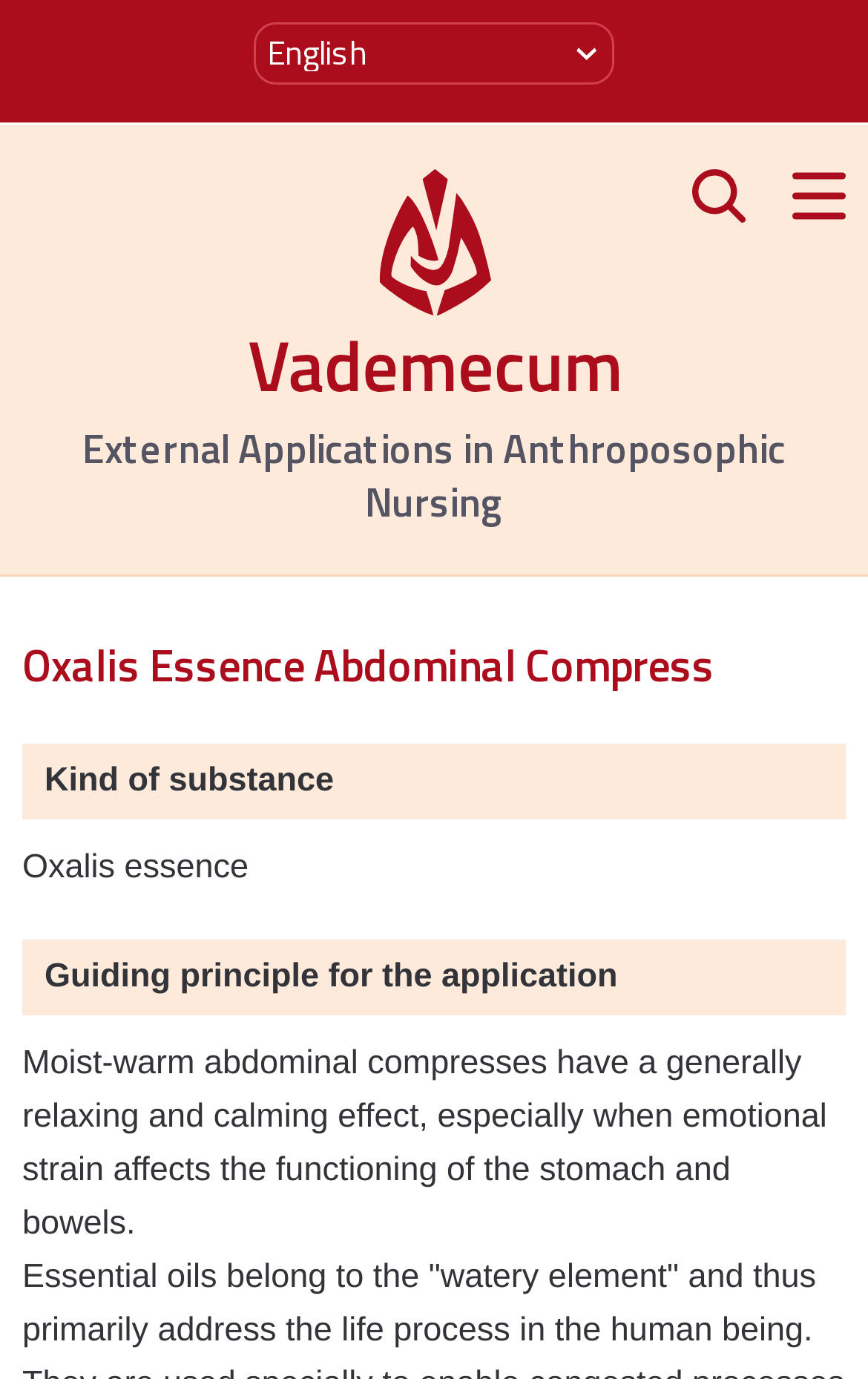Using the elements shown in the image, answer the question comprehensively: What is the type of substance mentioned?

I found the StaticText element with the text 'Oxalis essence' which is mentioned as the type of substance in the context of the abdominal compress.